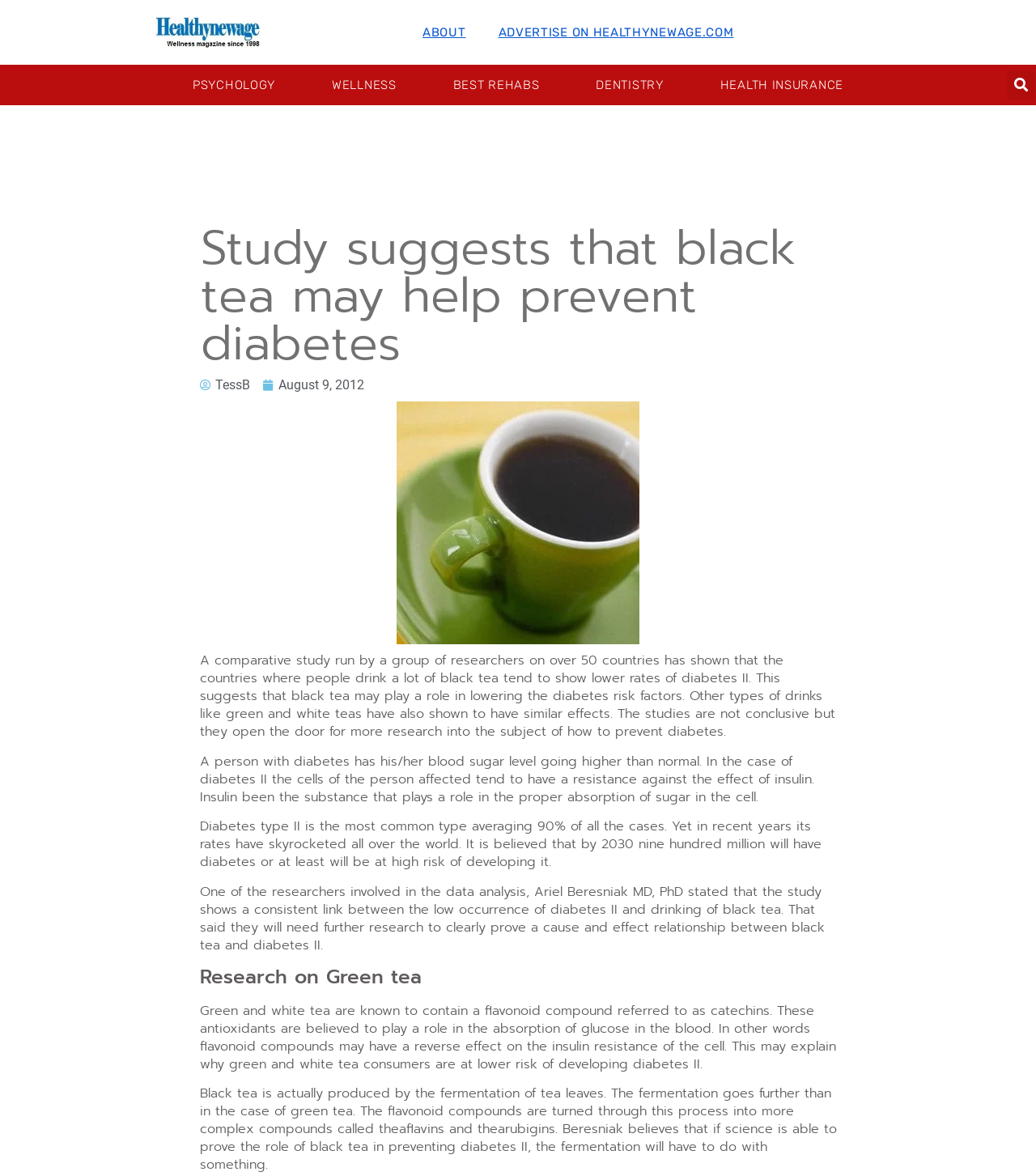Please identify the bounding box coordinates of the region to click in order to complete the given instruction: "View more articles under the PSYCHOLOGY category". The coordinates should be four float numbers between 0 and 1, i.e., [left, top, right, bottom].

[0.163, 0.056, 0.289, 0.088]